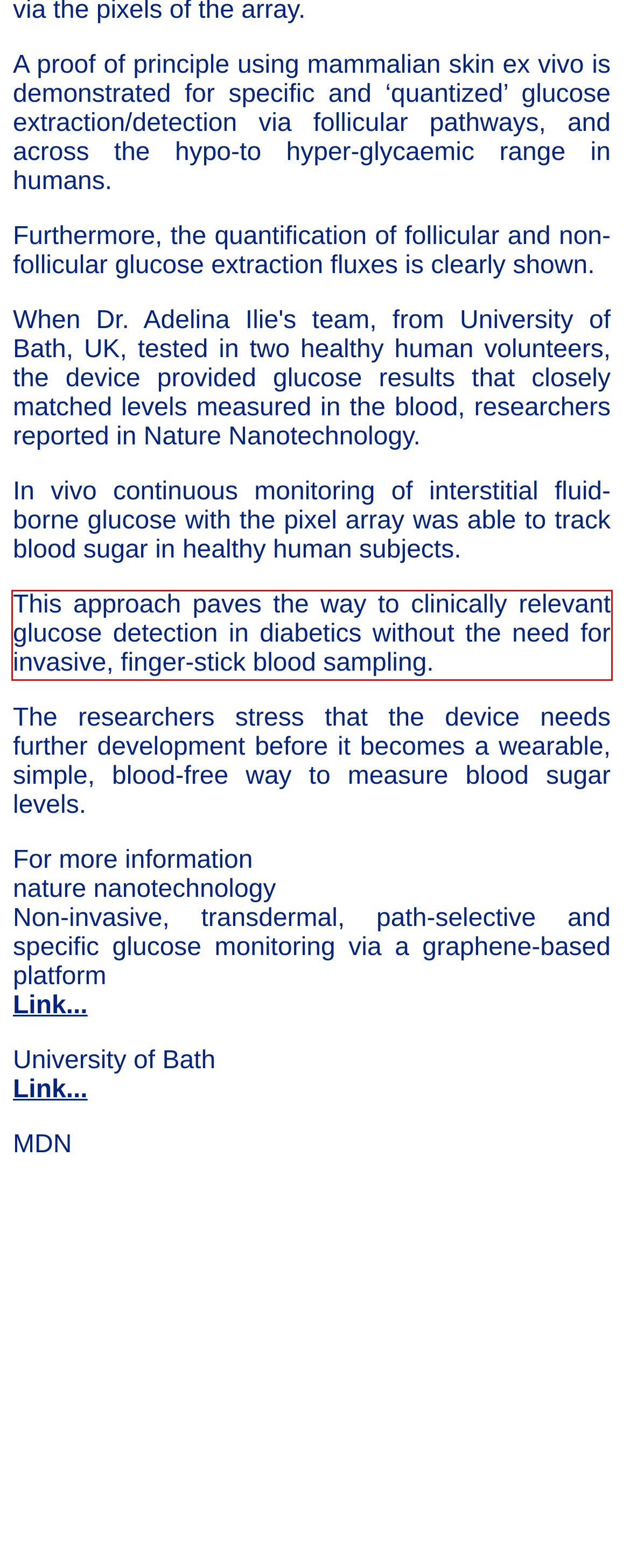You are given a screenshot of a webpage with a UI element highlighted by a red bounding box. Please perform OCR on the text content within this red bounding box.

This approach paves the way to clinically relevant glucose detection in diabetics without the need for invasive, finger-stick blood sampling.